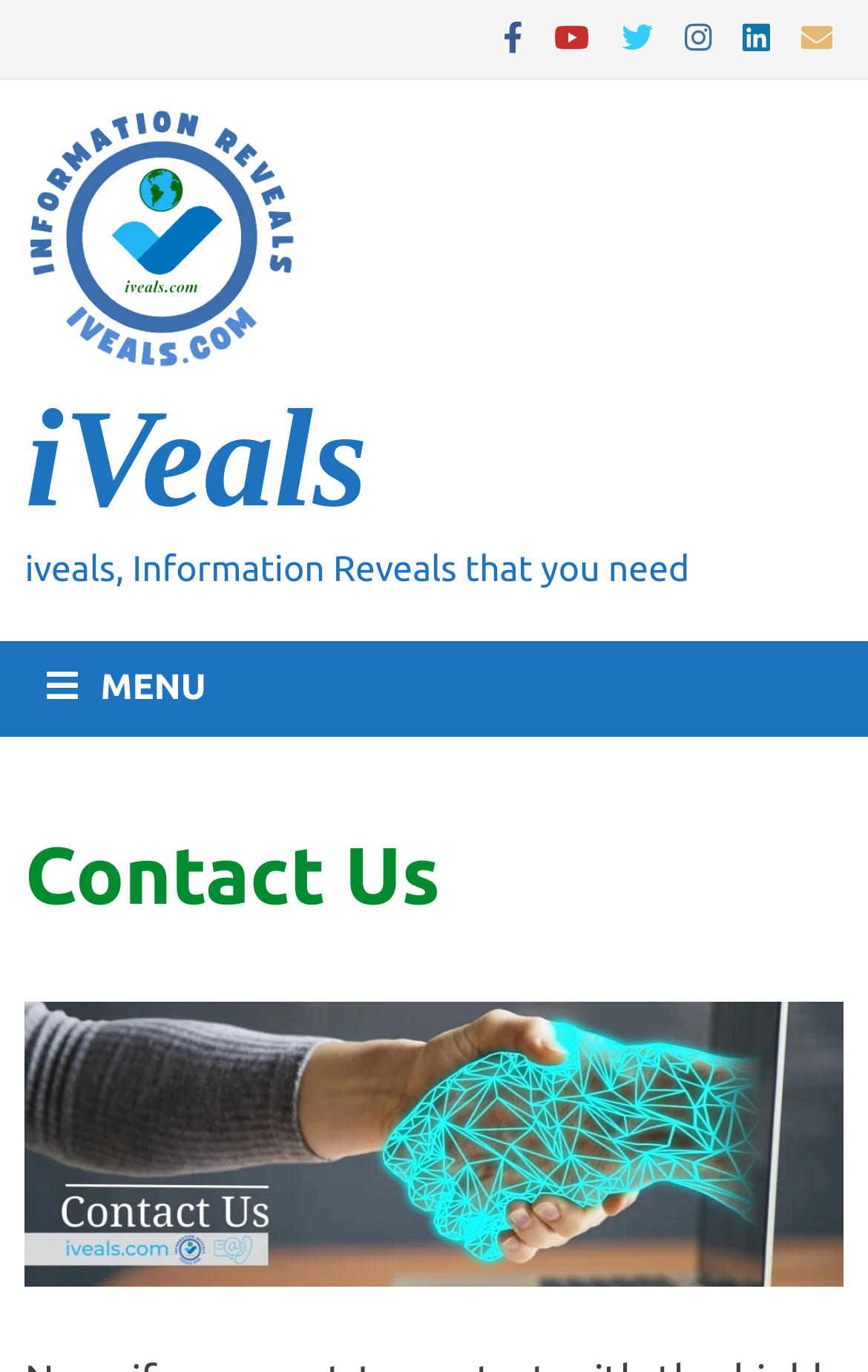Determine the bounding box coordinates of the section to be clicked to follow the instruction: "click the YouTube link". The coordinates should be given as four float numbers between 0 and 1, formatted as [left, top, right, bottom].

[0.843, 0.01, 0.91, 0.042]